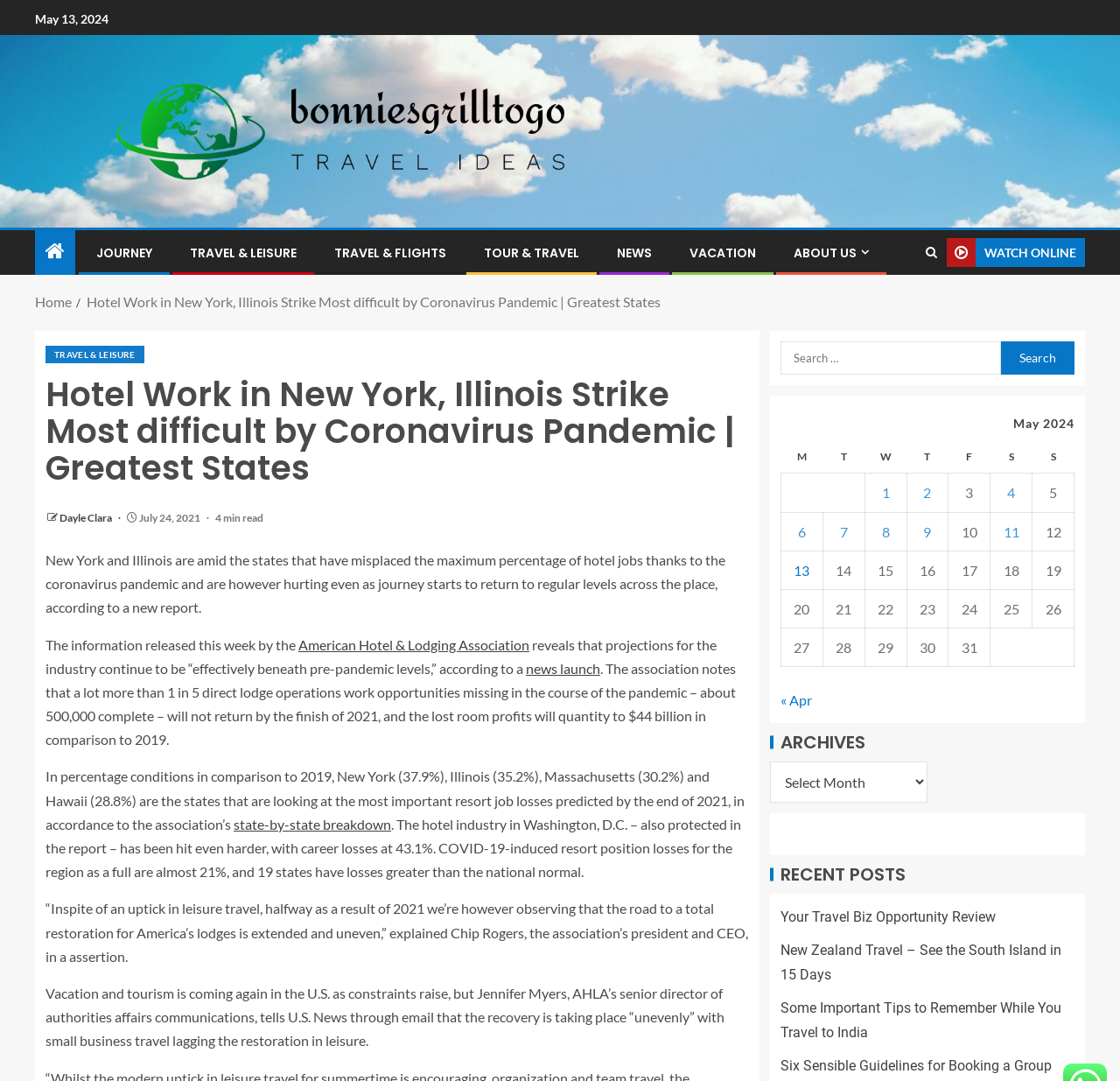Using the format (top-left x, top-left y, bottom-right x, bottom-right y), and given the element description, identify the bounding box coordinates within the screenshot: news launch

[0.47, 0.61, 0.536, 0.626]